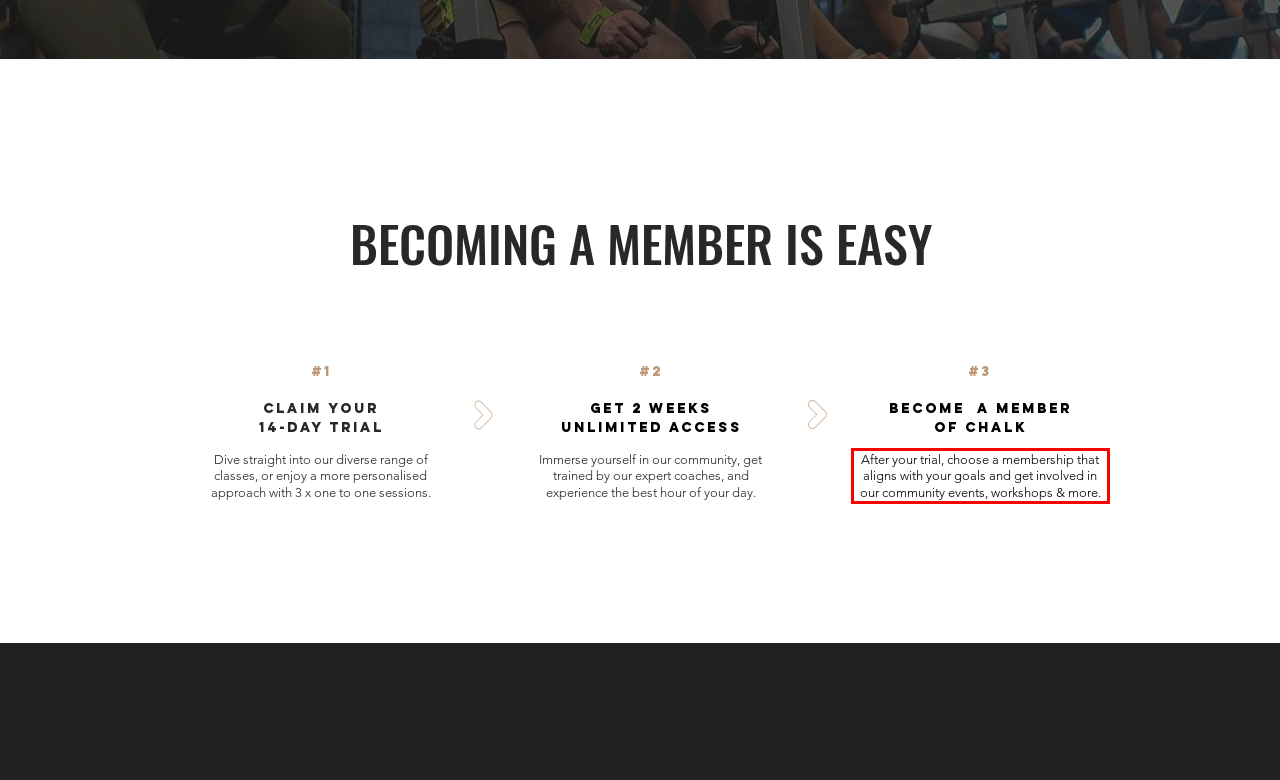Given a screenshot of a webpage containing a red rectangle bounding box, extract and provide the text content found within the red bounding box.

After your trial, choose a membership that aligns with your goals and get involved in our community events, workshops & more.